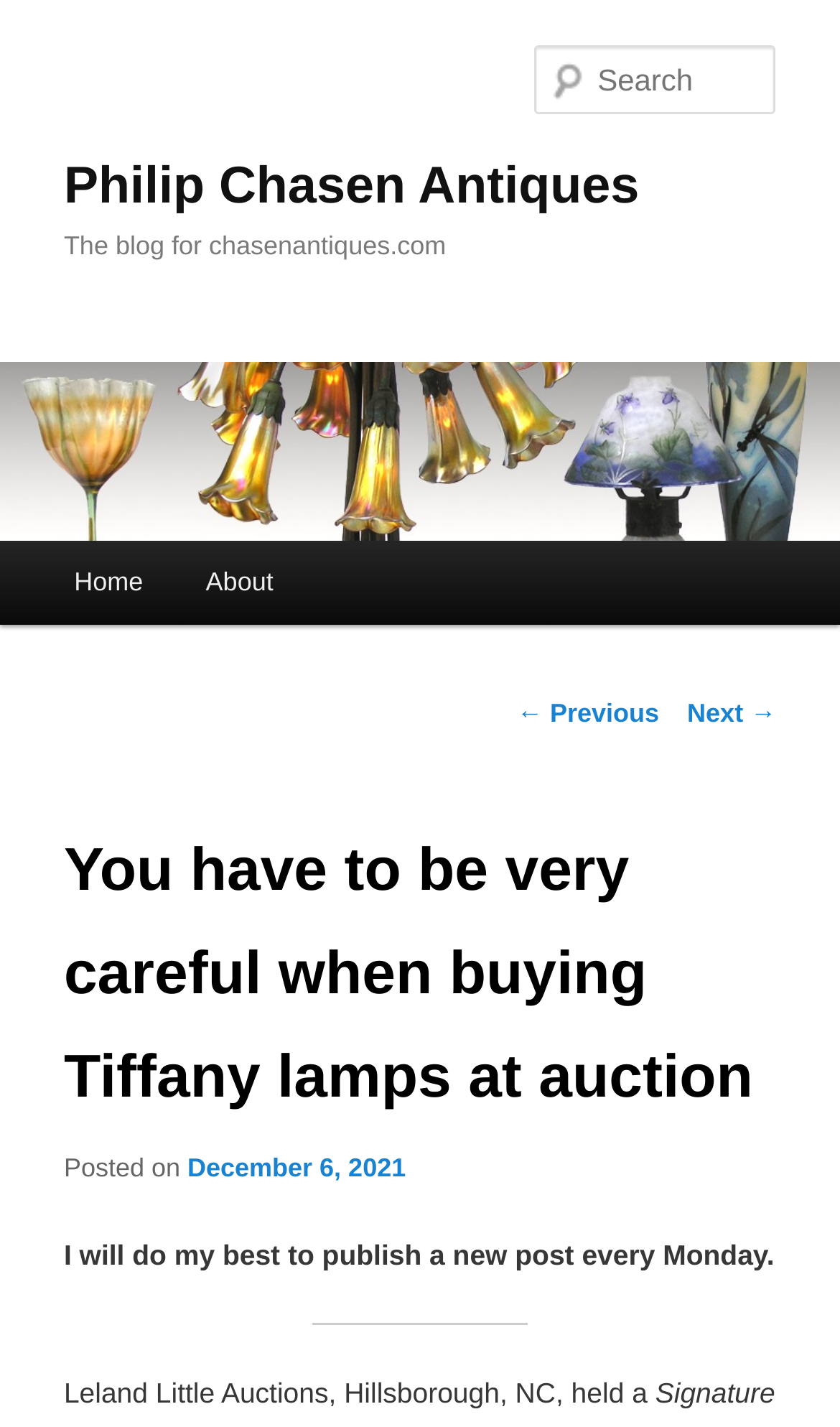What is the date of the current blog post?
Using the image, provide a concise answer in one word or a short phrase.

December 6, 2021